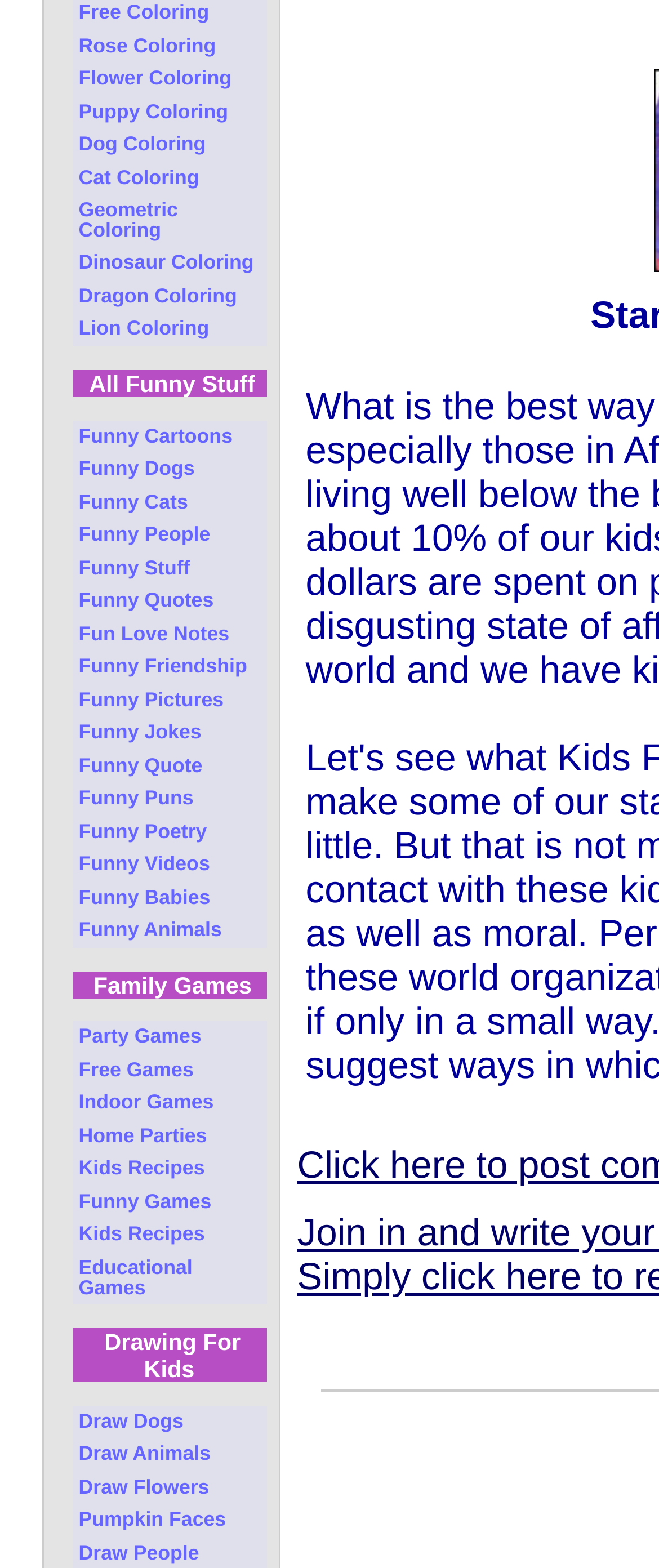Bounding box coordinates should be provided in the format (top-left x, top-left y, bottom-right x, bottom-right y) with all values between 0 and 1. Identify the bounding box for this UI element: Lion Coloring

[0.109, 0.2, 0.405, 0.221]